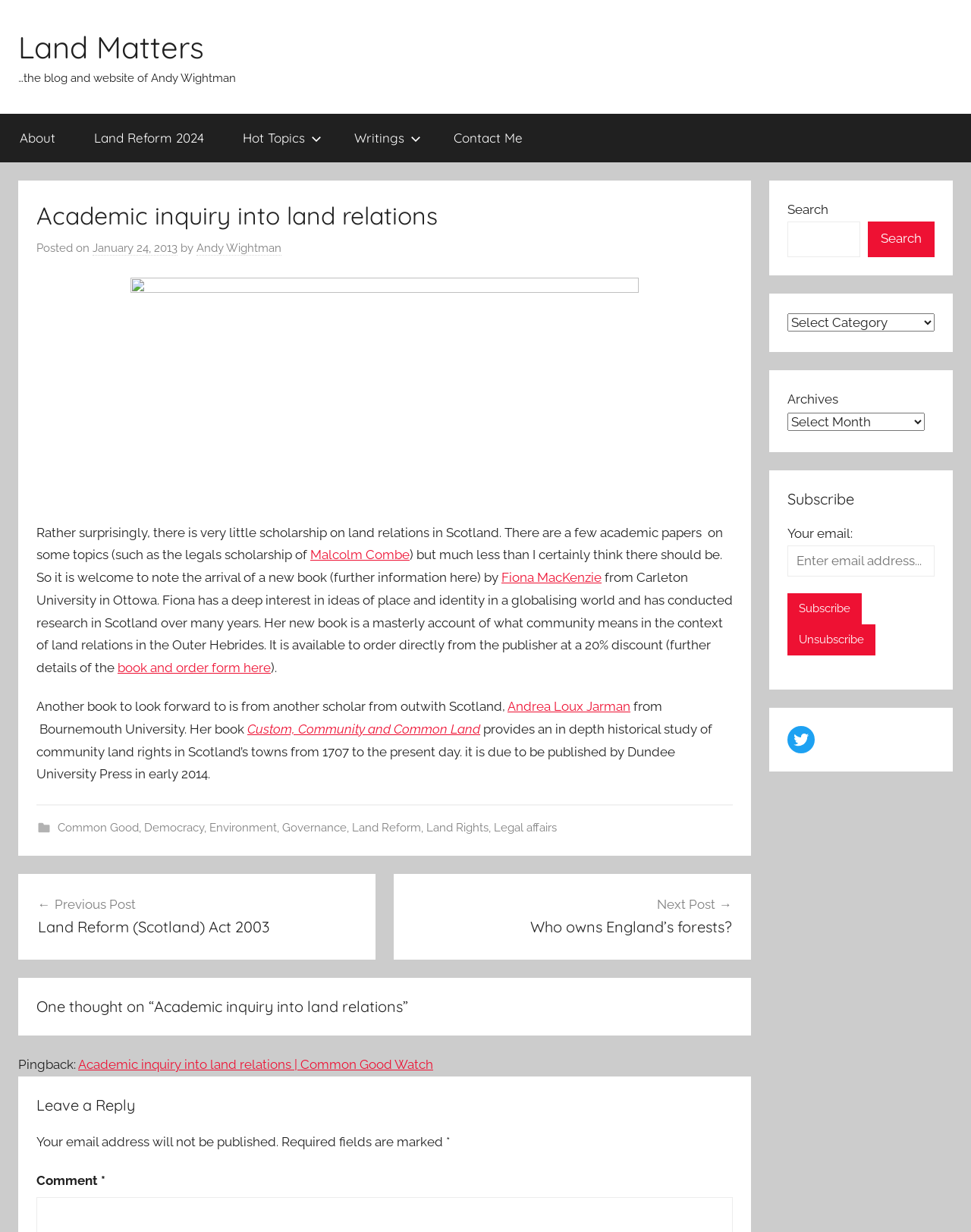Respond with a single word or phrase to the following question: How many categories are listed in the categories dropdown?

Not specified